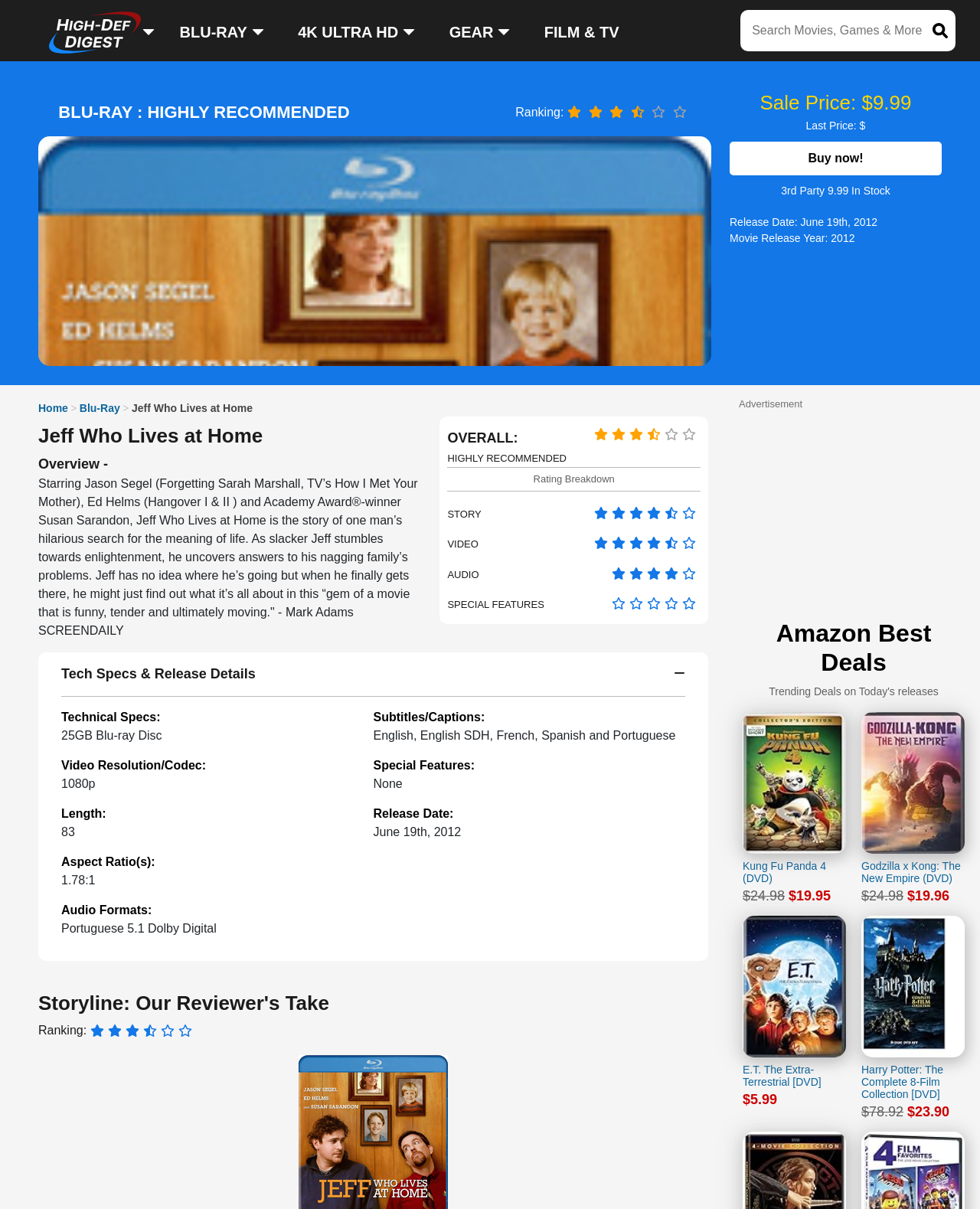Find the bounding box coordinates corresponding to the UI element with the description: "FILM & TV". The coordinates should be formatted as [left, top, right, bottom], with values as floats between 0 and 1.

[0.54, 0.003, 0.647, 0.051]